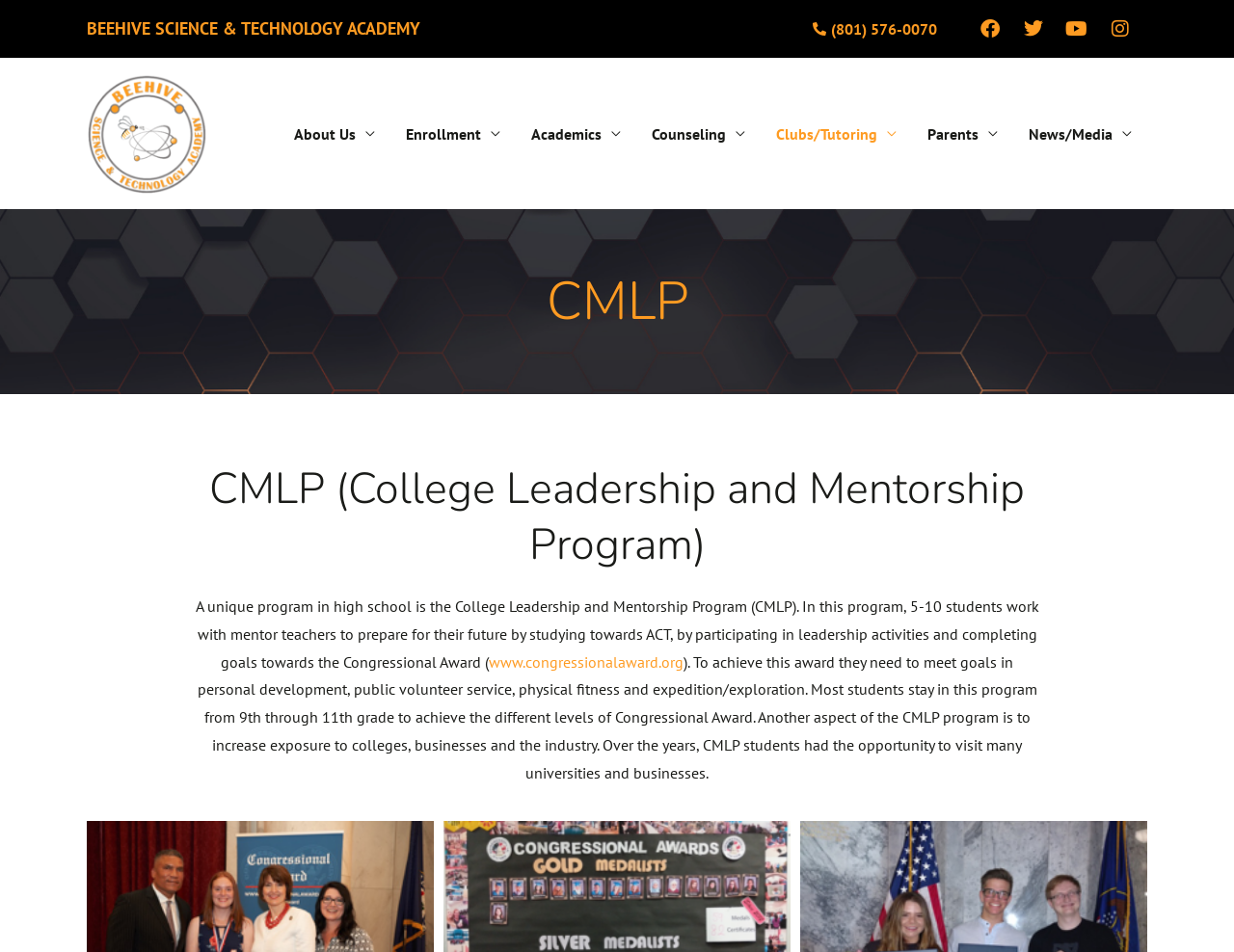Please determine the bounding box coordinates of the clickable area required to carry out the following instruction: "Read about the Congressional Award". The coordinates must be four float numbers between 0 and 1, represented as [left, top, right, bottom].

[0.396, 0.685, 0.554, 0.705]